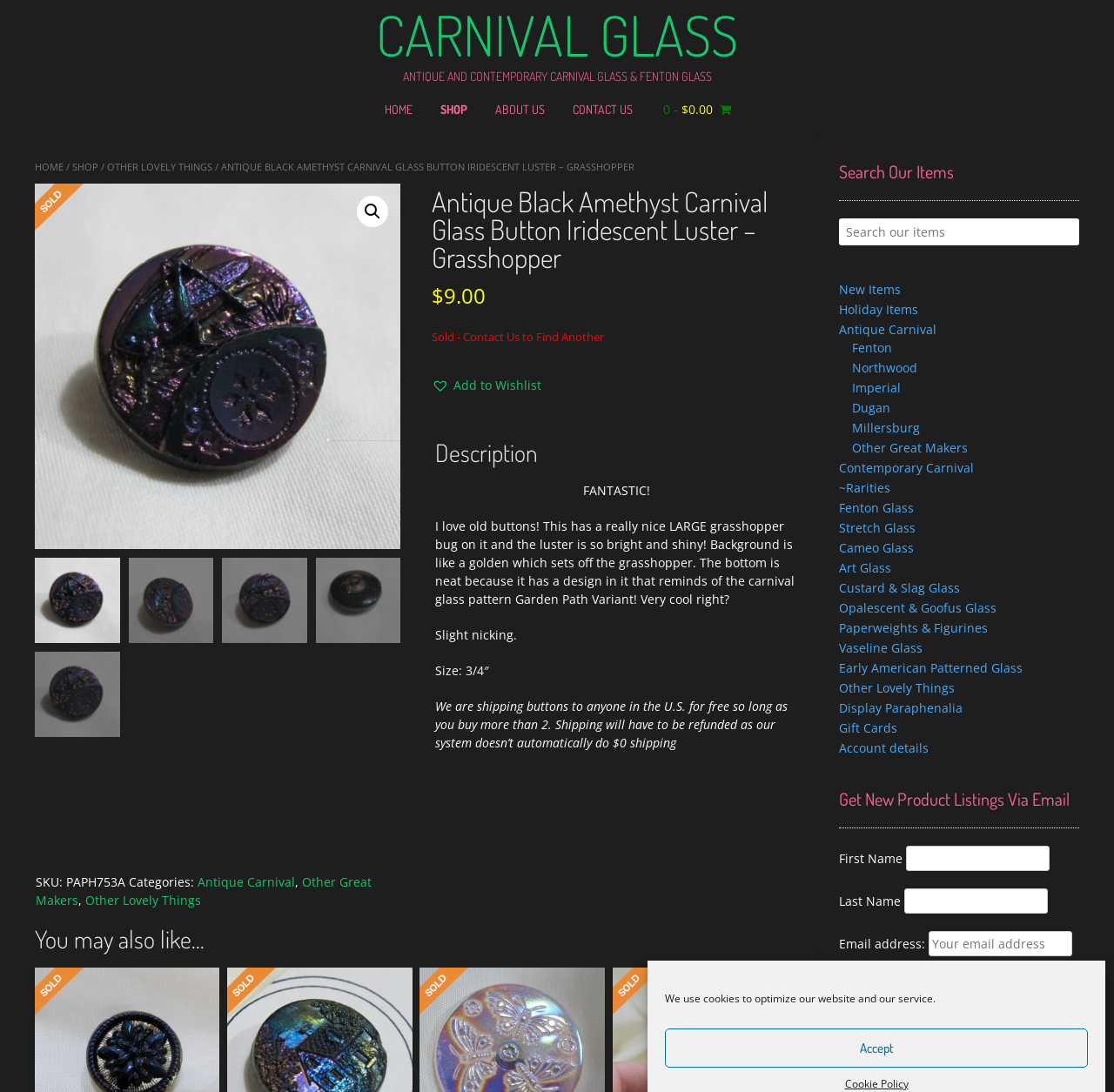What type of glass is being sold on this webpage?
Based on the image, give a concise answer in the form of a single word or short phrase.

Carnival Glass